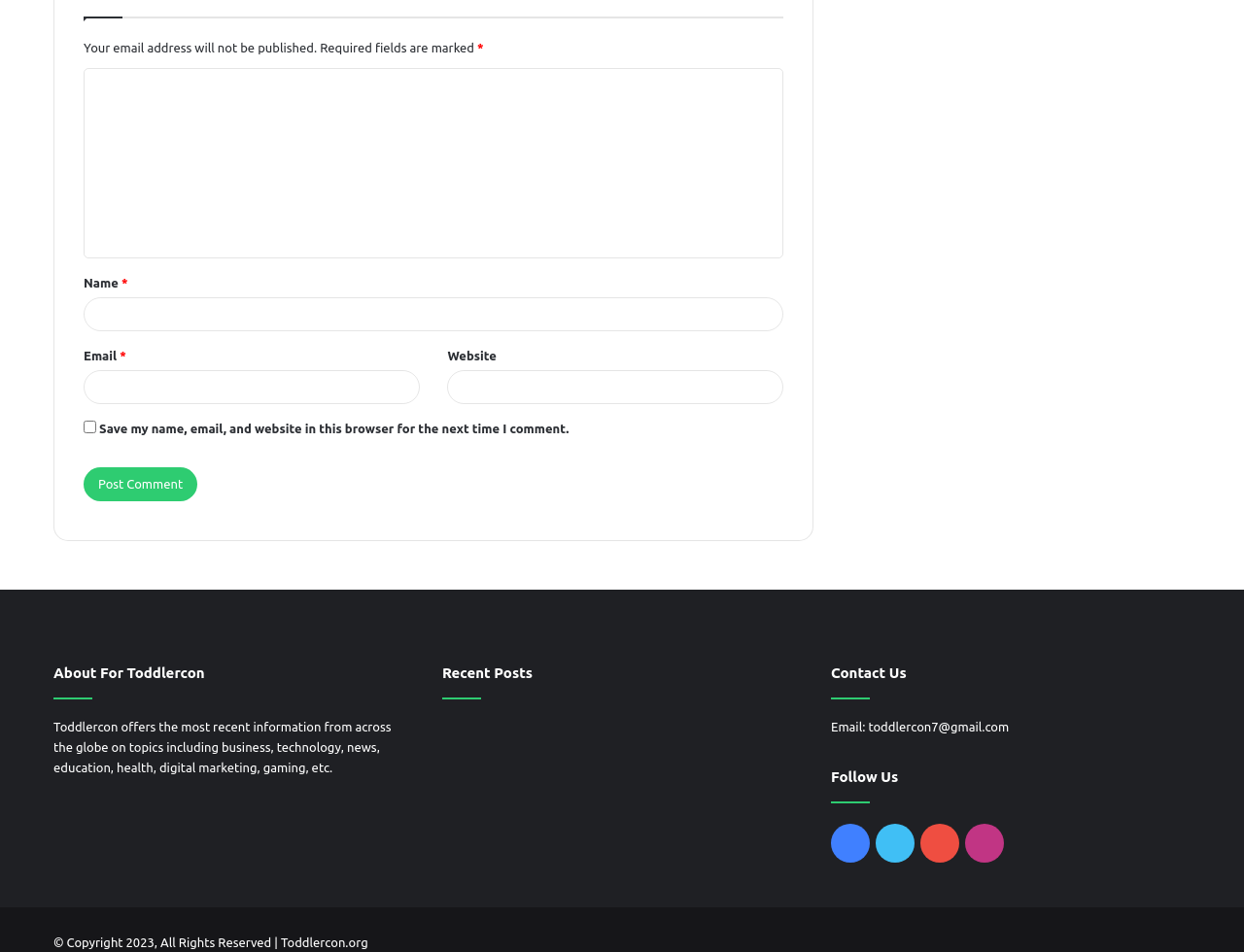Highlight the bounding box coordinates of the element you need to click to perform the following instruction: "Input your email address."

[0.067, 0.389, 0.337, 0.425]